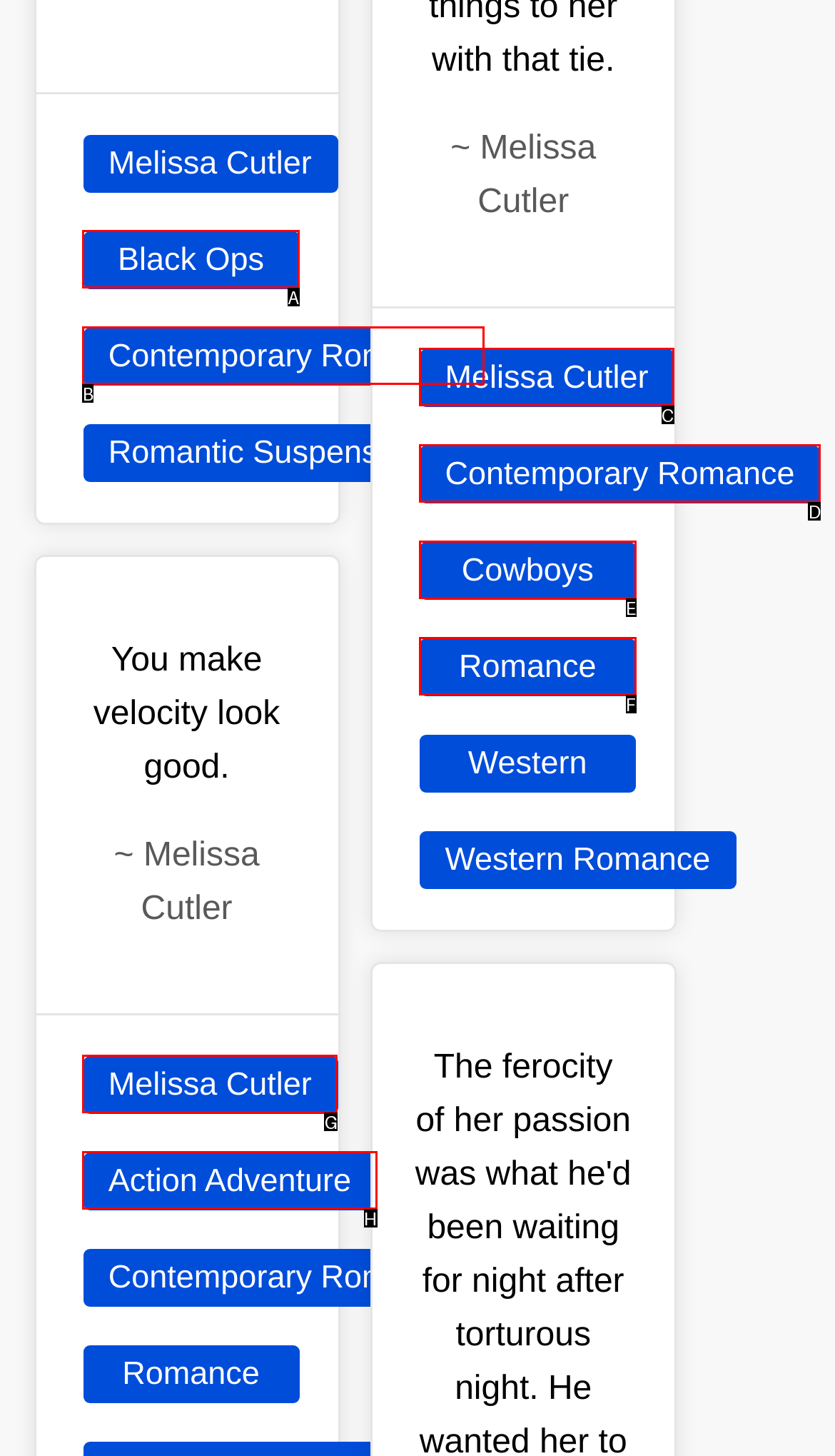Based on the description: Contemporary Romance
Select the letter of the corresponding UI element from the choices provided.

D